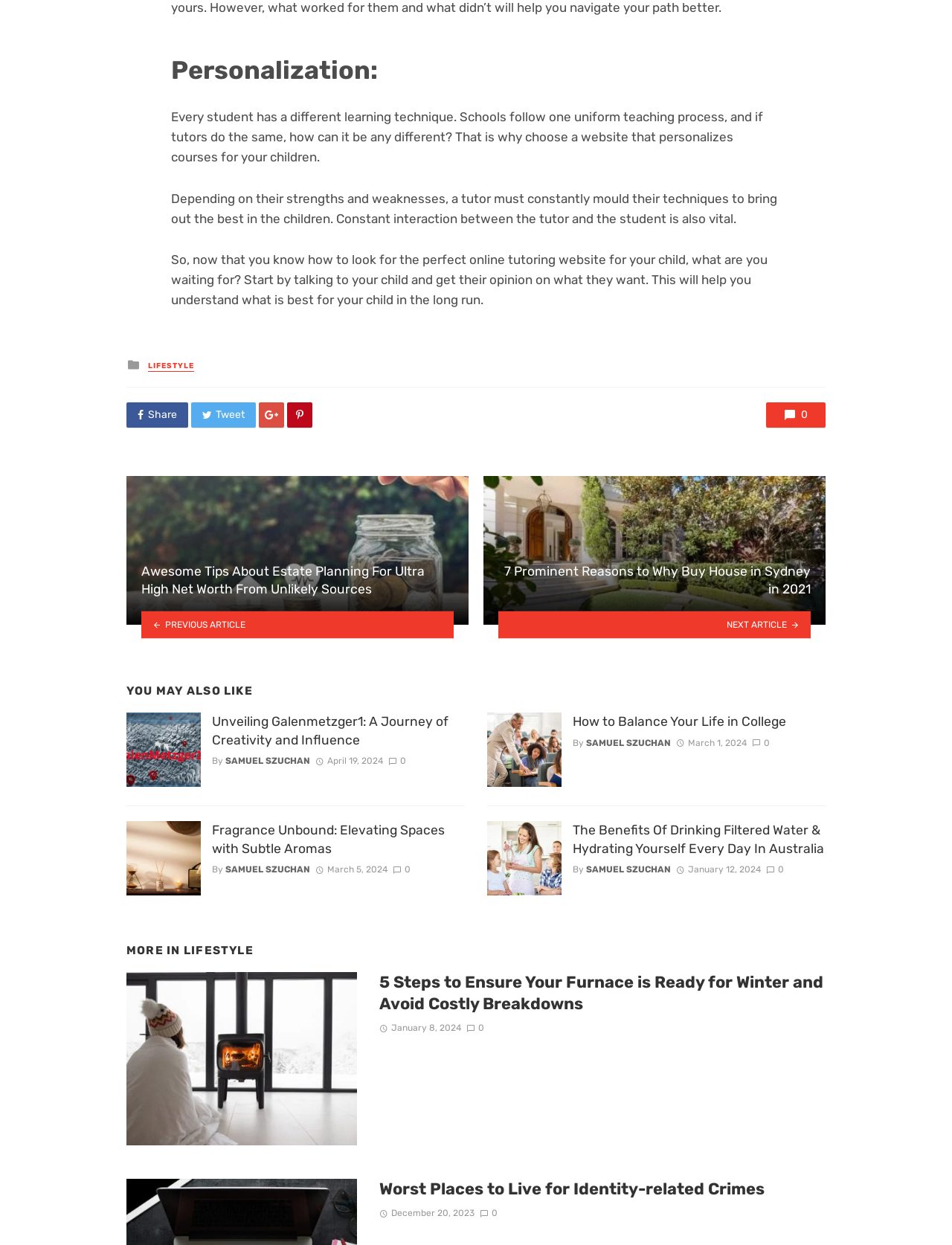Determine the bounding box coordinates of the region I should click to achieve the following instruction: "View the 'NEXT ARTICLE'". Ensure the bounding box coordinates are four float numbers between 0 and 1, i.e., [left, top, right, bottom].

[0.508, 0.491, 0.867, 0.513]